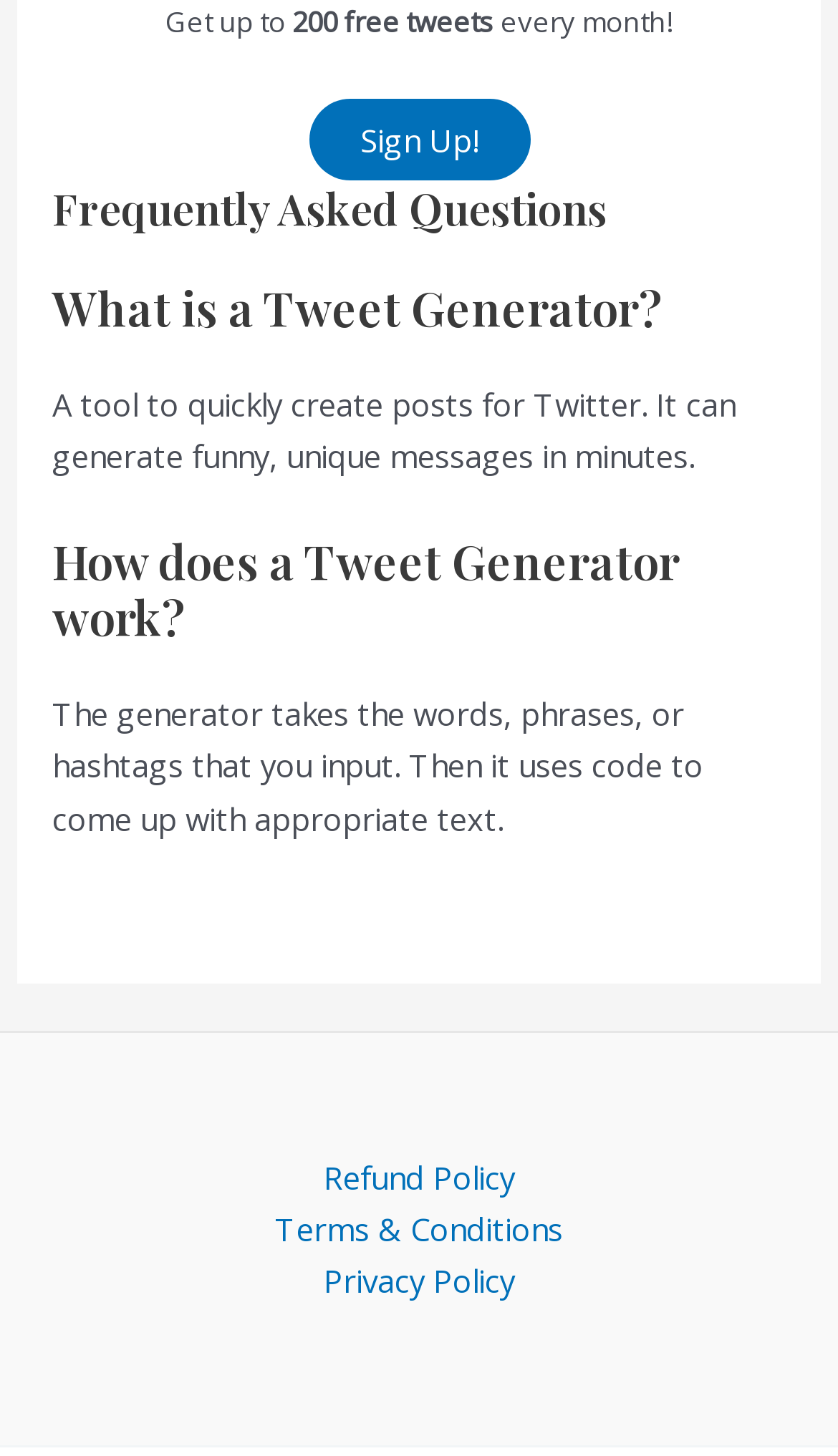Use a single word or phrase to answer the question: What is the topic of the second heading on the webpage?

What is a Tweet Generator?